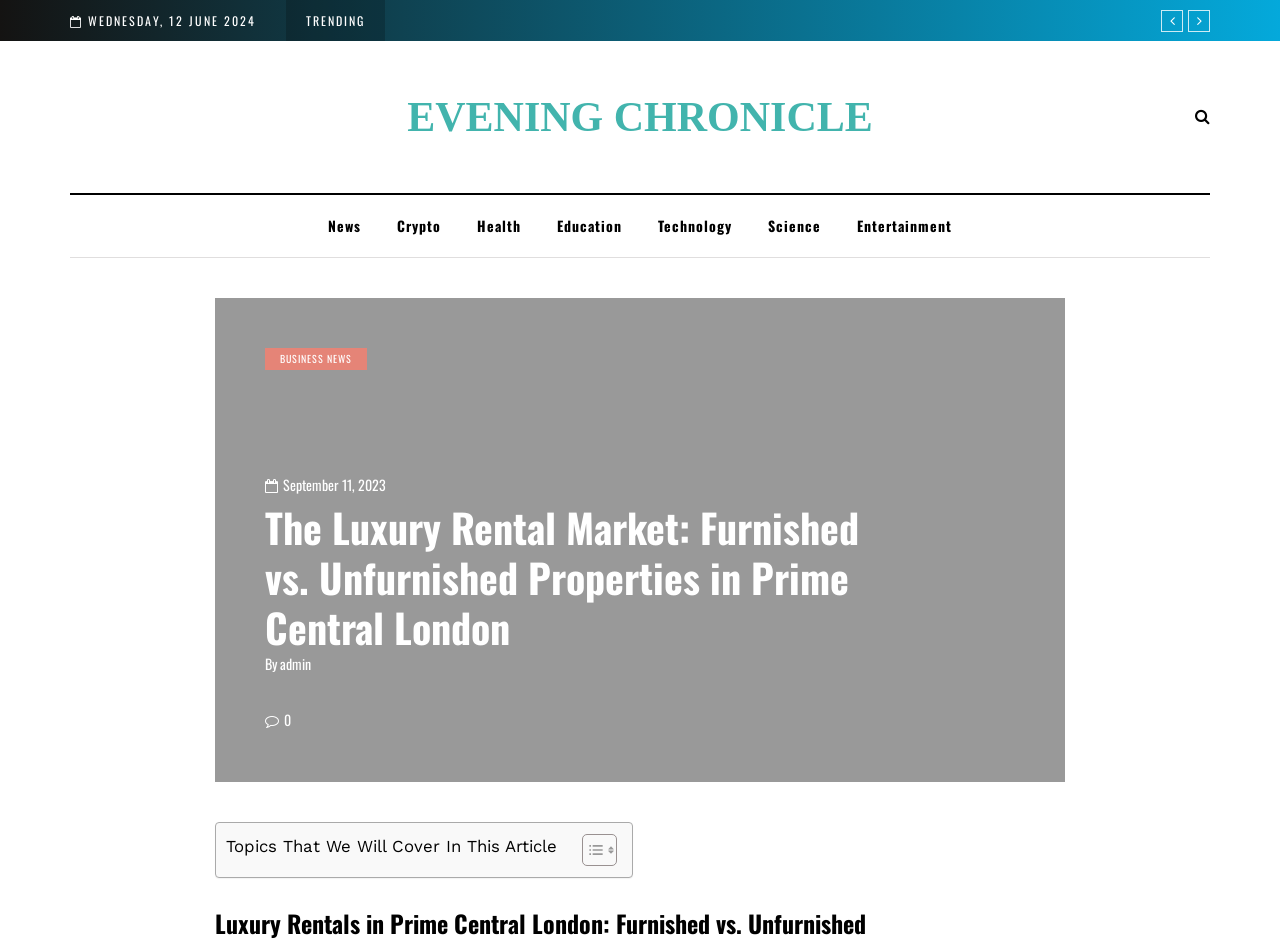What is the date mentioned at the top of the webpage?
By examining the image, provide a one-word or phrase answer.

WEDNESDAY, 12 JUNE 2024